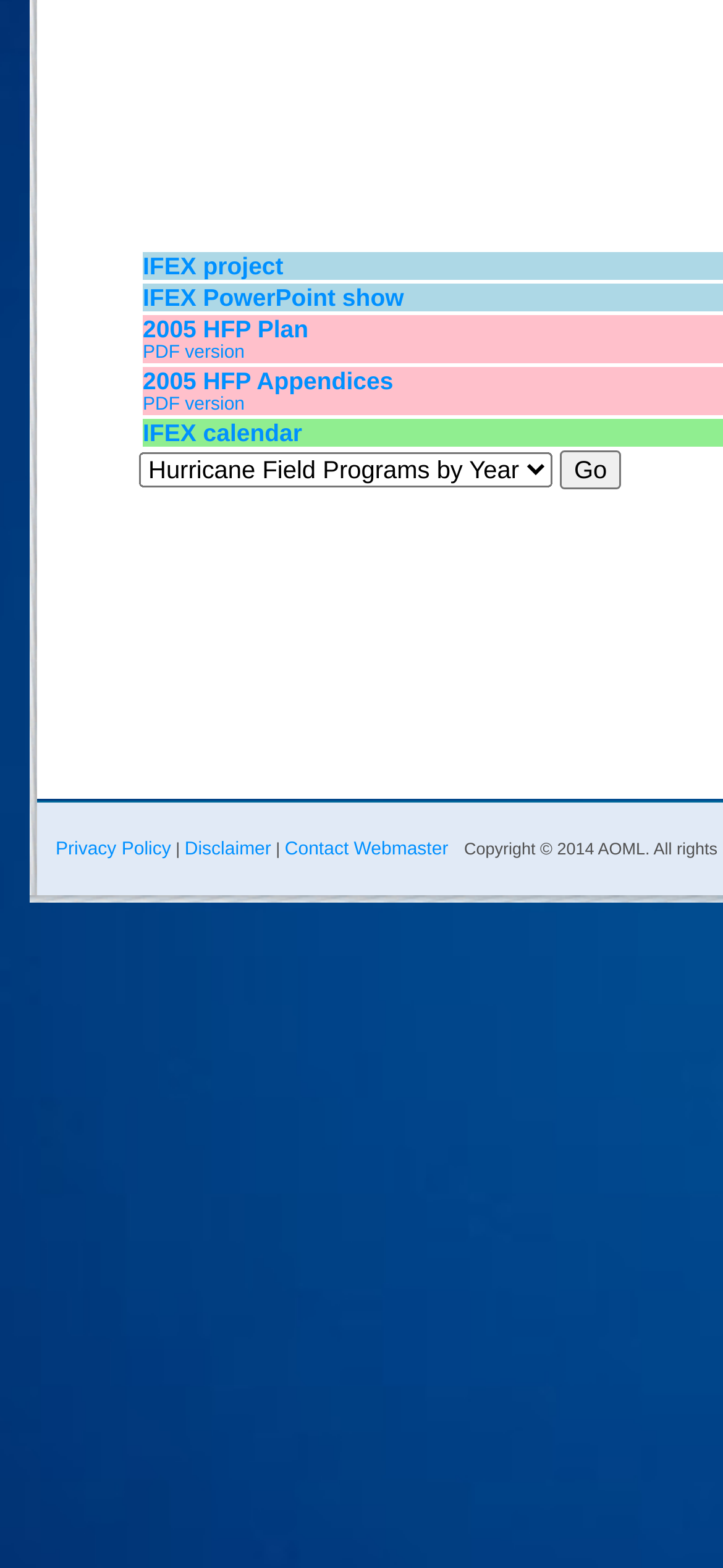Using the given description, provide the bounding box coordinates formatted as (top-left x, top-left y, bottom-right x, bottom-right y), with all values being floating point numbers between 0 and 1. Description: 2005 HFP Appendices PDF version

[0.197, 0.234, 0.544, 0.264]